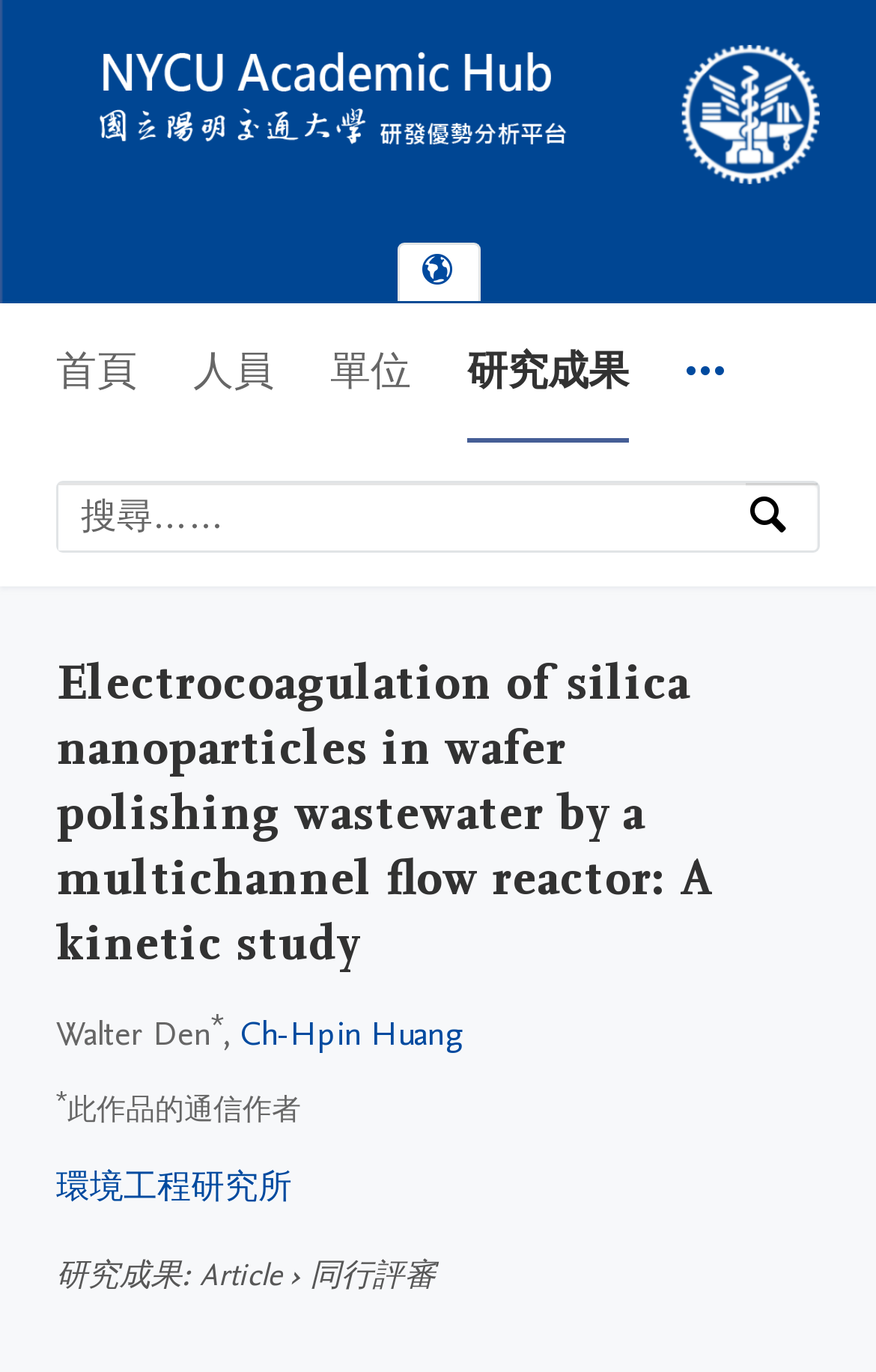Determine the bounding box coordinates in the format (top-left x, top-left y, bottom-right x, bottom-right y). Ensure all values are floating point numbers between 0 and 1. Identify the bounding box of the UI element described by: parent_node: 按專業知識、姓名或所屬機構搜尋 name="search" placeholder="搜尋……"

[0.067, 0.353, 0.851, 0.402]